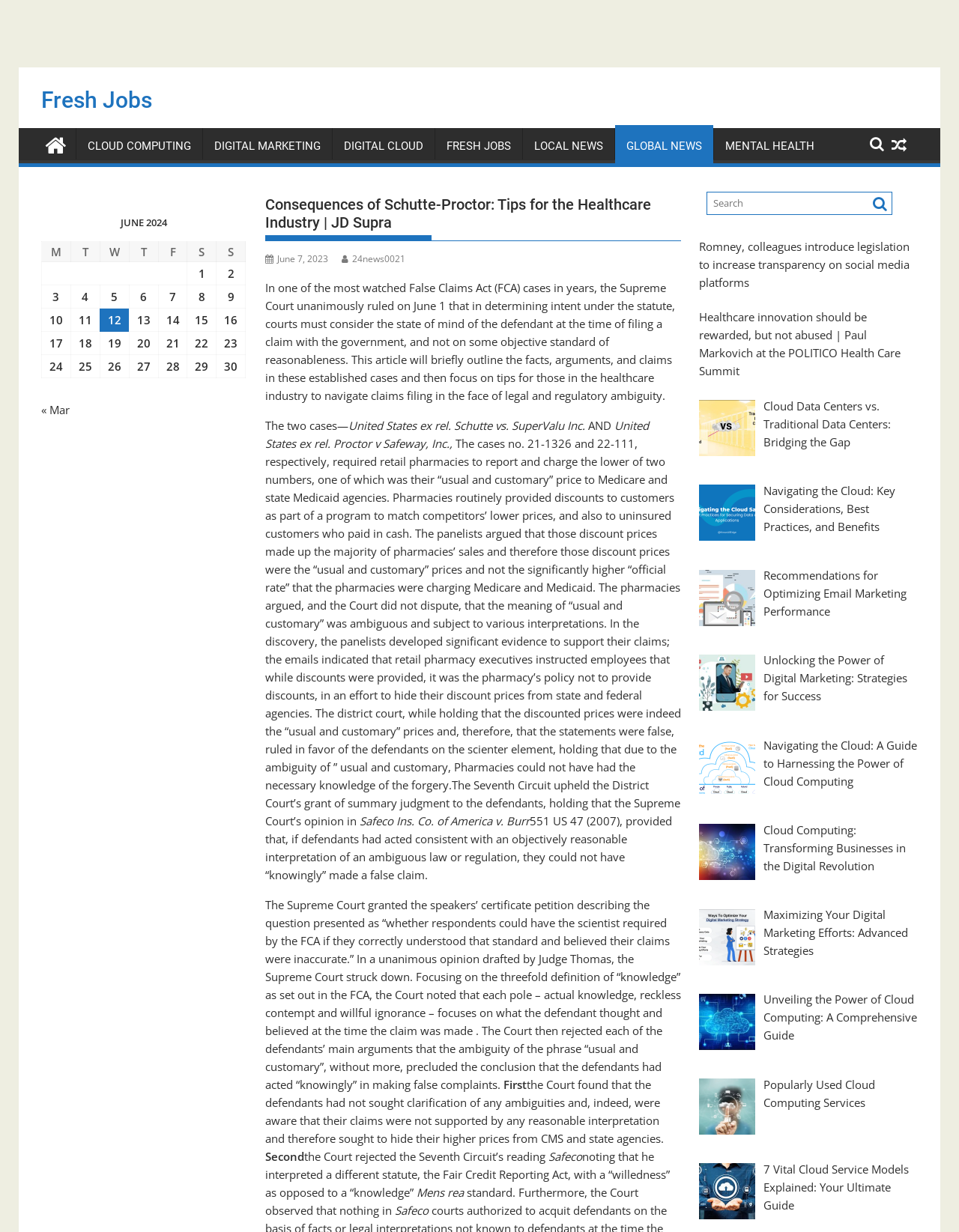What is the topic of the article?
Could you answer the question with a detailed and thorough explanation?

The topic of the article is the consequences of Schutte-Proctor, which is a case related to the False Claims Act (FCA) and its implications on the healthcare industry.